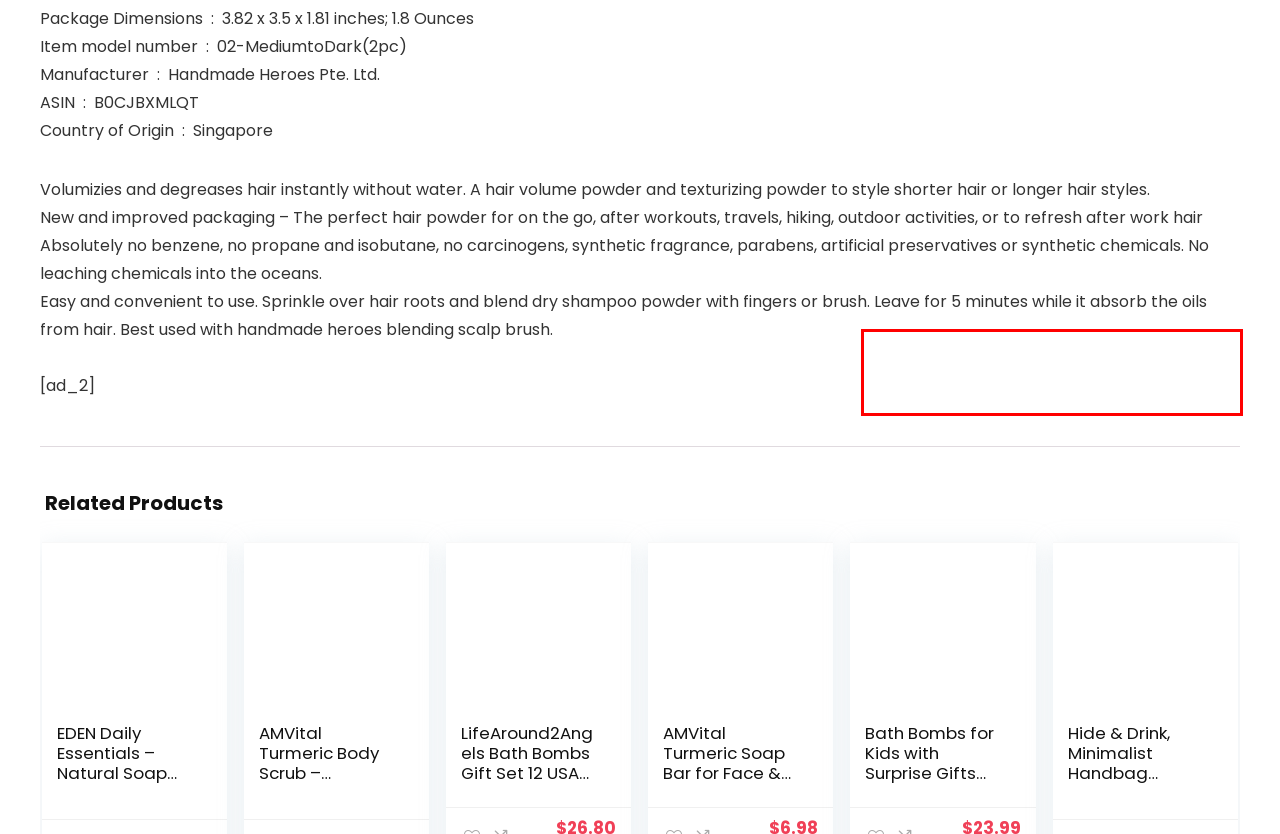Identify and transcribe the text content enclosed by the red bounding box in the given screenshot.

Affiliate Disclosure: As an Amazon Associate, we may earn commissions from qualifying purchases from Amazon.com. You can learn more about our editorial and affiliate policy.